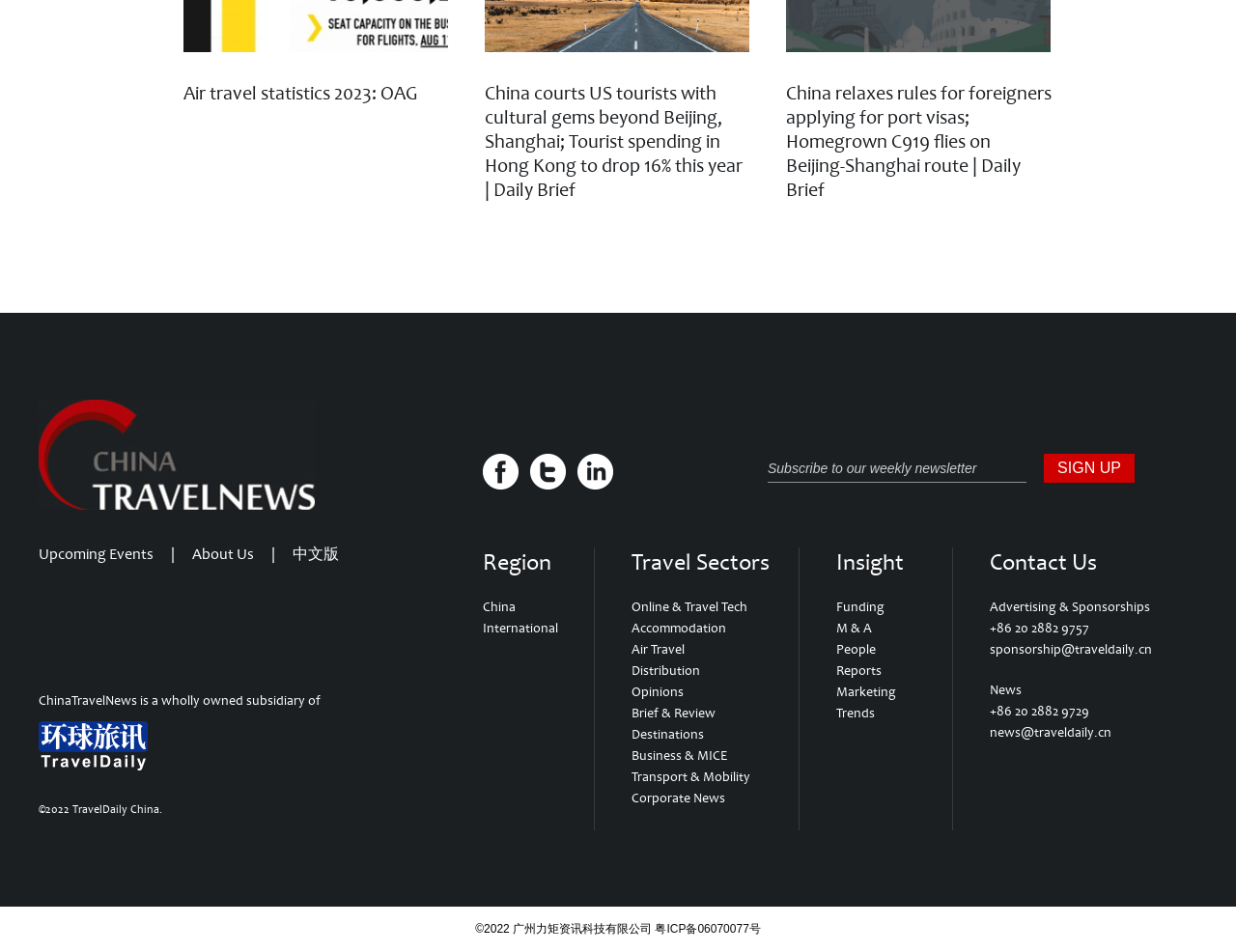What is the contact information for news?
Provide a short answer using one word or a brief phrase based on the image.

+86 20 2882 9729